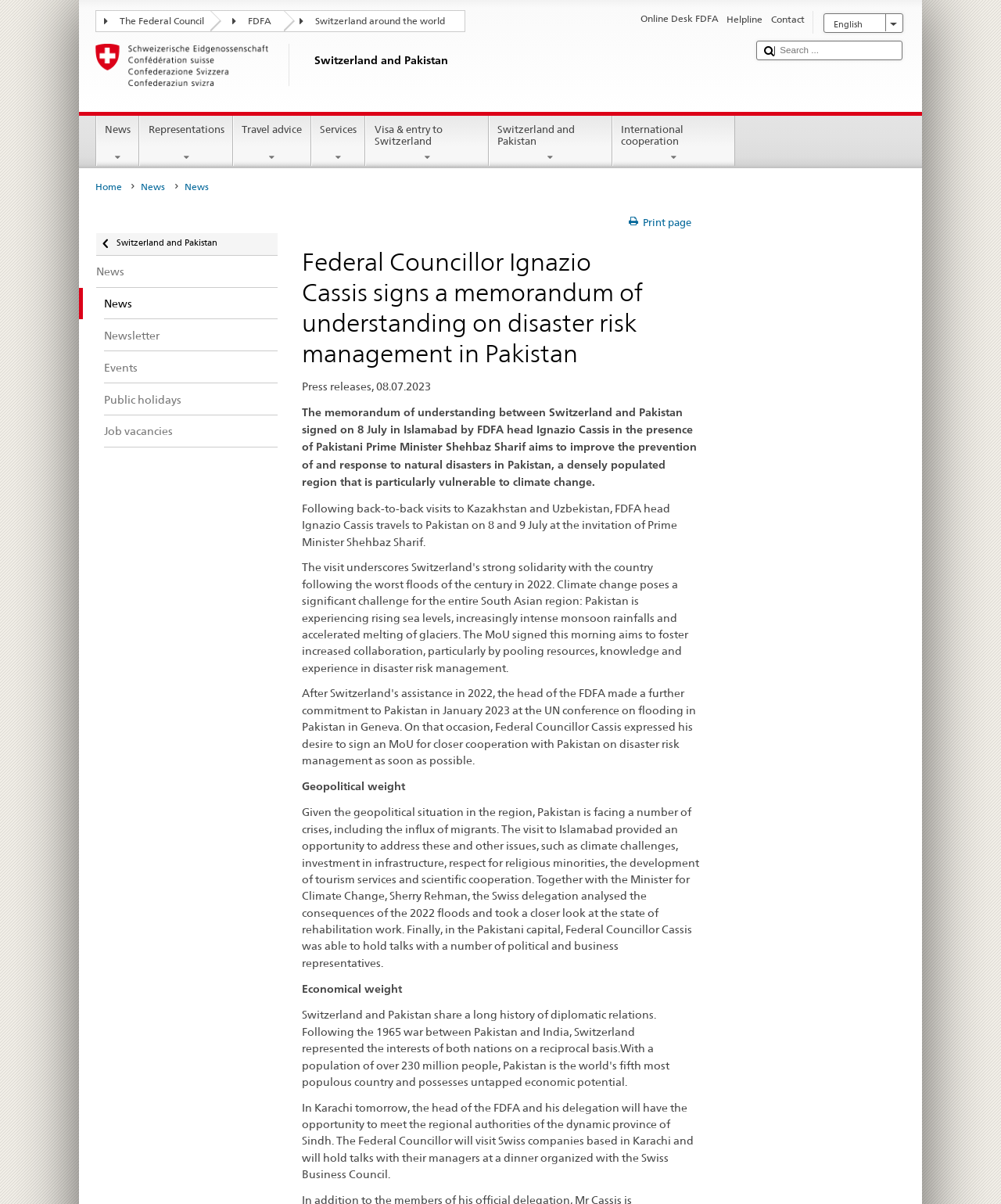Respond with a single word or phrase for the following question: 
What is the bounding box coordinate of the search box?

[0.754, 0.032, 0.903, 0.045]